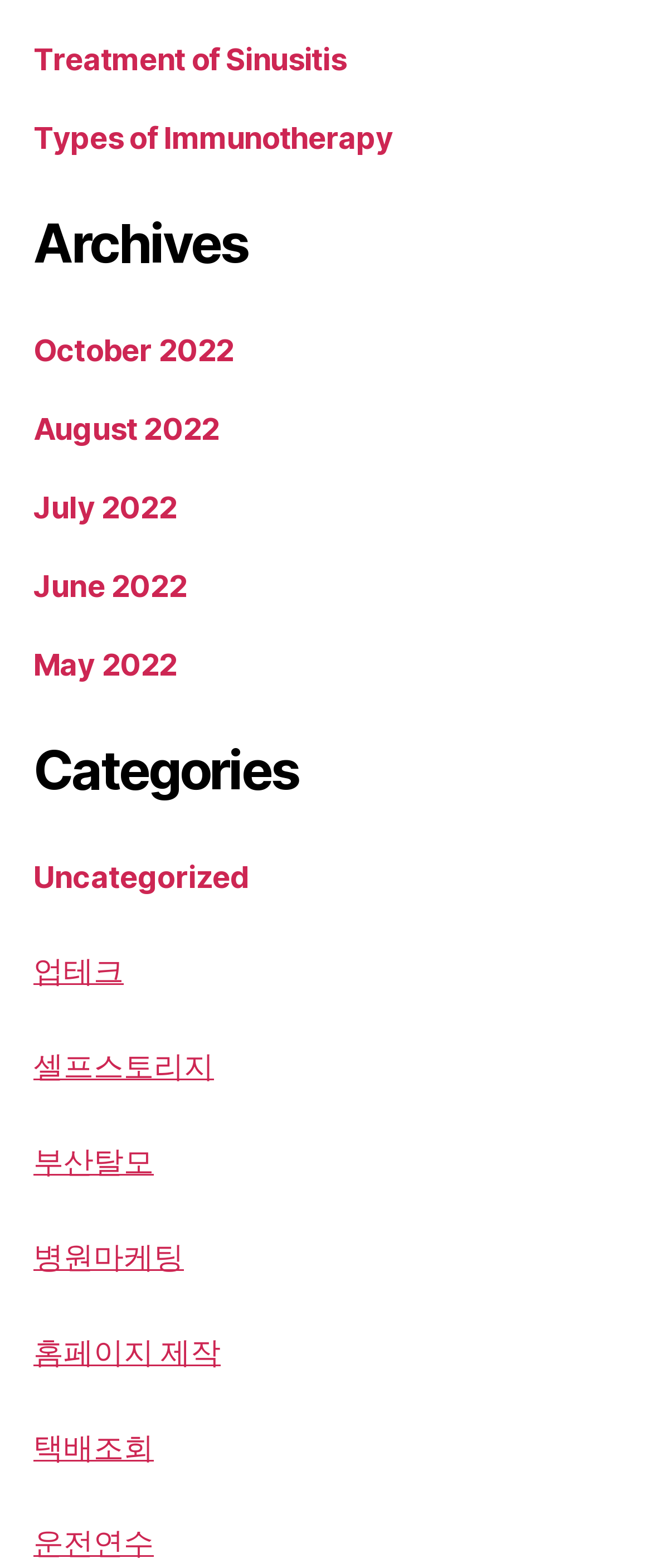Provide a brief response in the form of a single word or phrase:
How many links are under Archives?

5